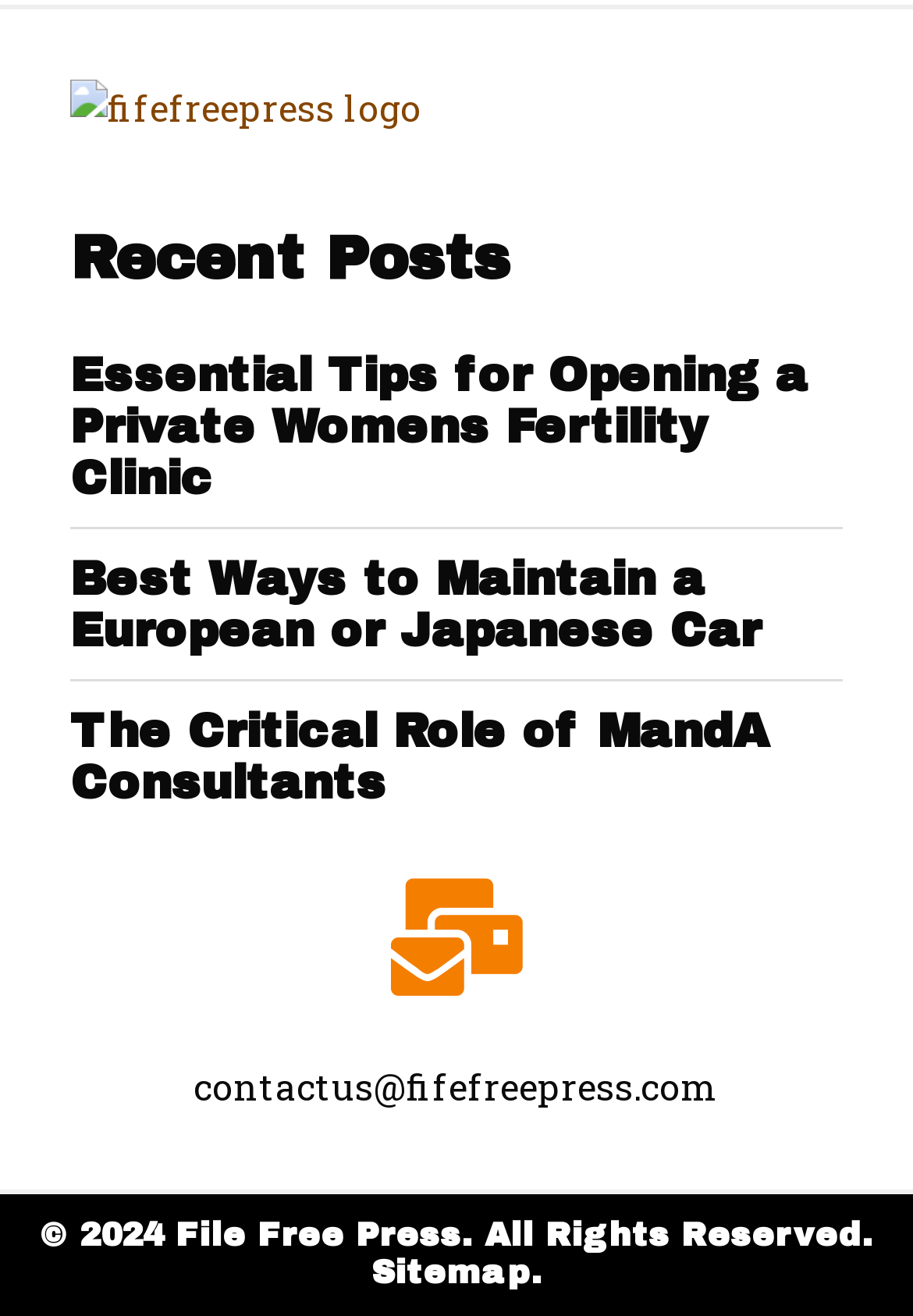Provide a brief response in the form of a single word or phrase:
What is the name of the website?

Fife Free Press